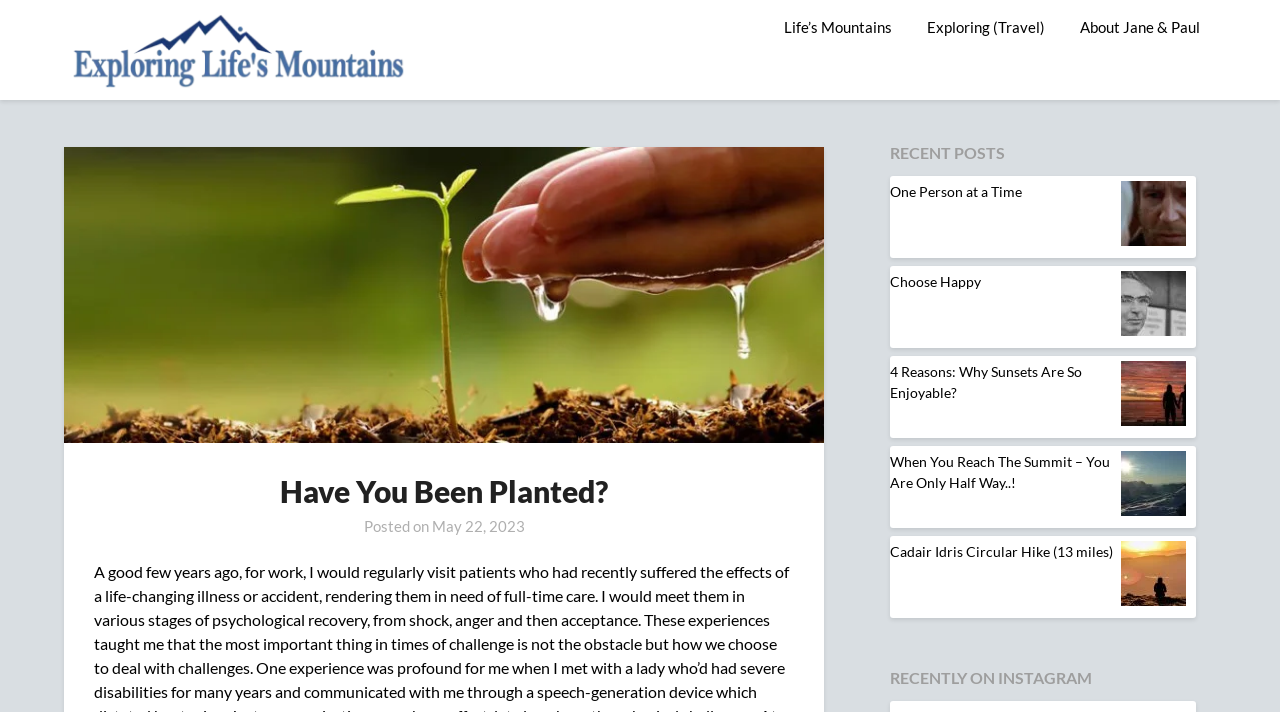What is the primary heading on this webpage?

Have You Been Planted?